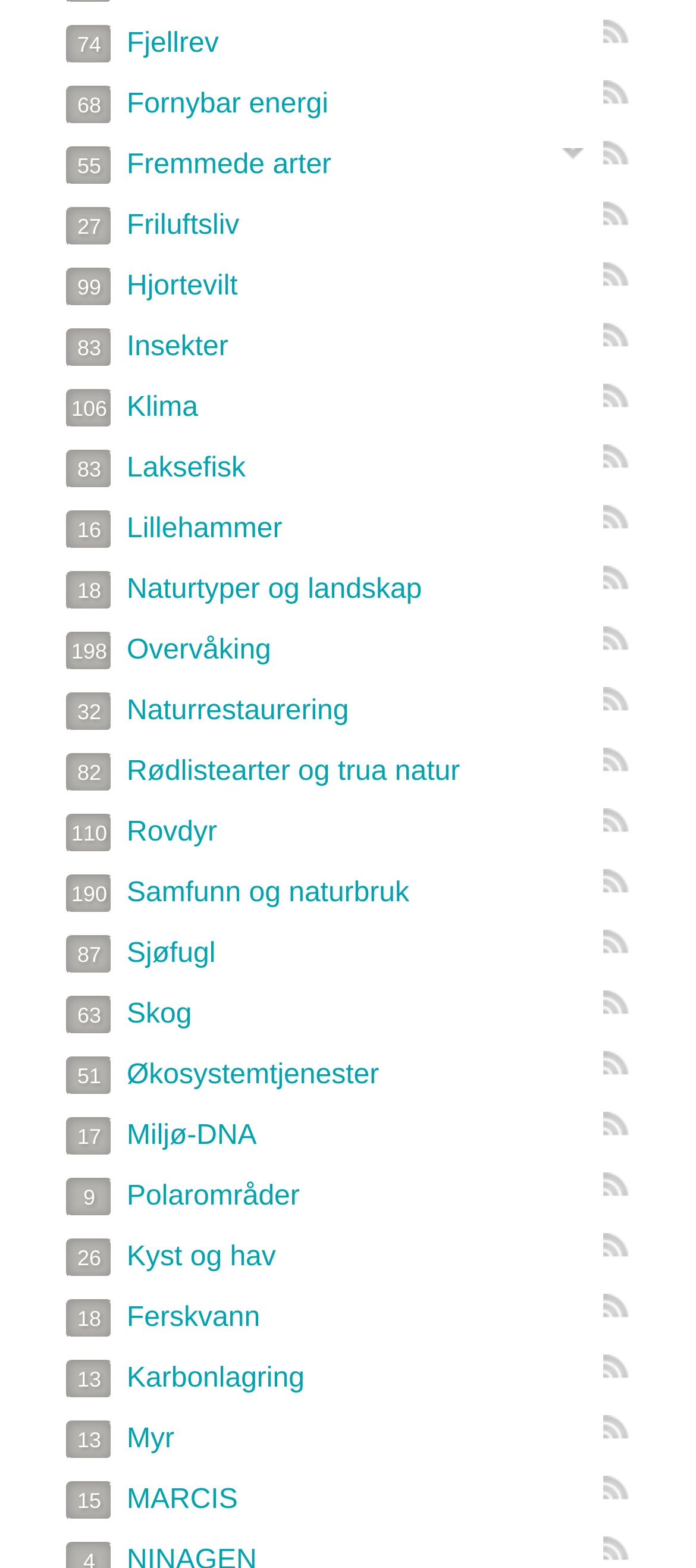Please find the bounding box coordinates for the clickable element needed to perform this instruction: "Click on 74 Fjellrev".

[0.095, 0.018, 0.314, 0.038]